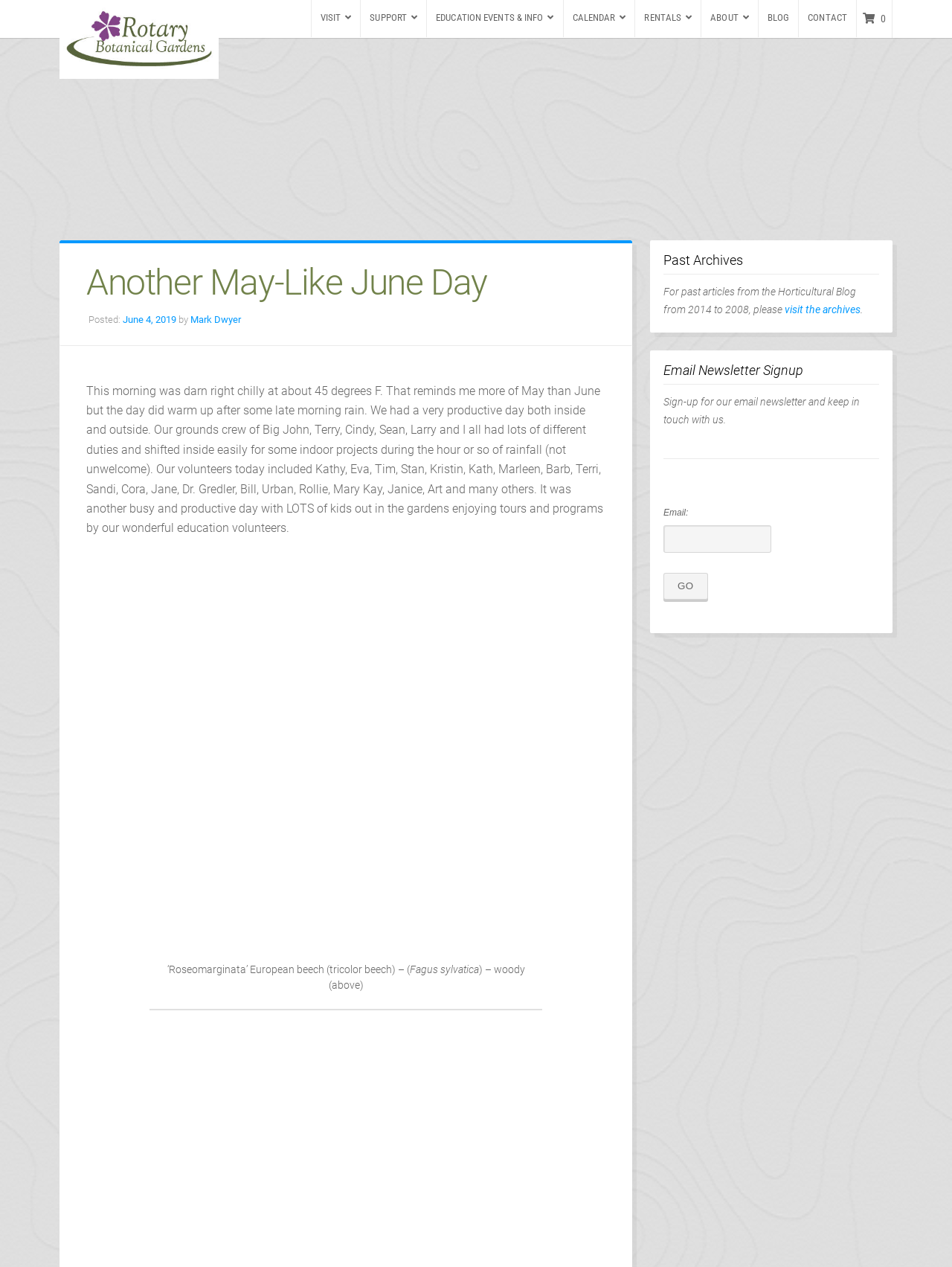Locate and extract the text of the main heading on the webpage.

Another May-Like June Day